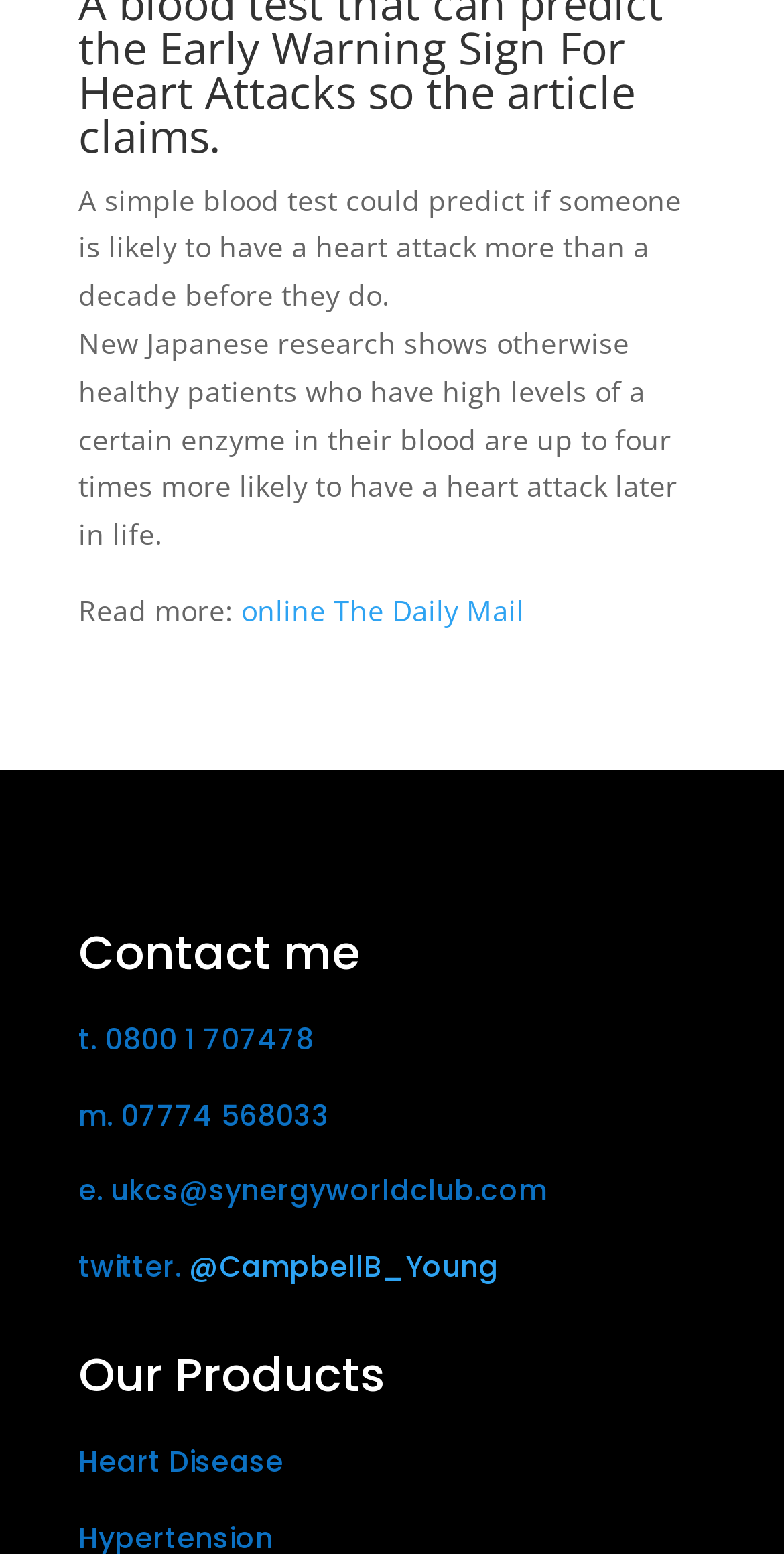Find the UI element described as: "@CampbellB_Young" and predict its bounding box coordinates. Ensure the coordinates are four float numbers between 0 and 1, [left, top, right, bottom].

[0.241, 0.802, 0.636, 0.828]